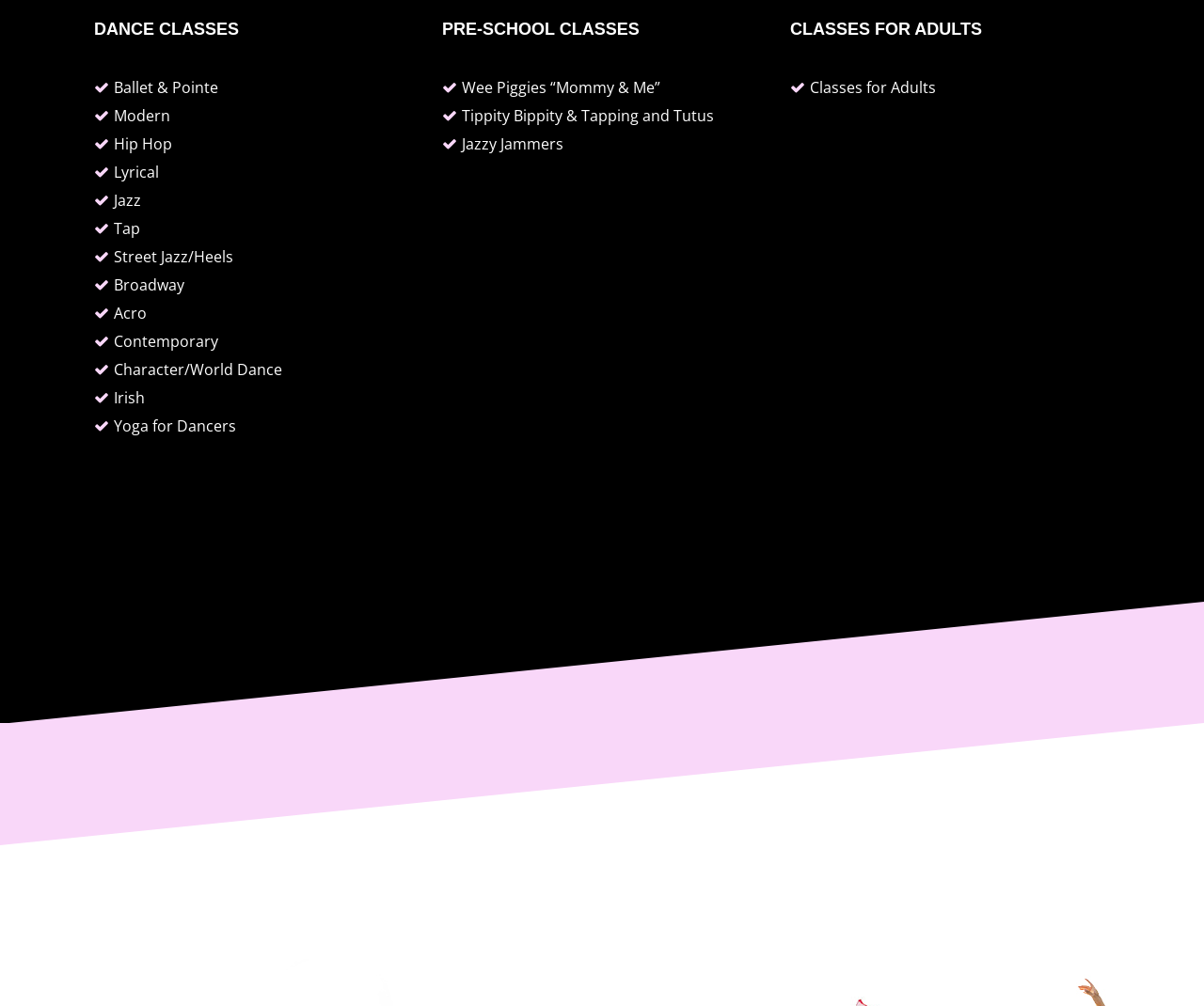Please find the bounding box coordinates of the clickable region needed to complete the following instruction: "Check out Wee Piggies “Mommy & Me”". The bounding box coordinates must consist of four float numbers between 0 and 1, i.e., [left, top, right, bottom].

[0.384, 0.077, 0.548, 0.098]